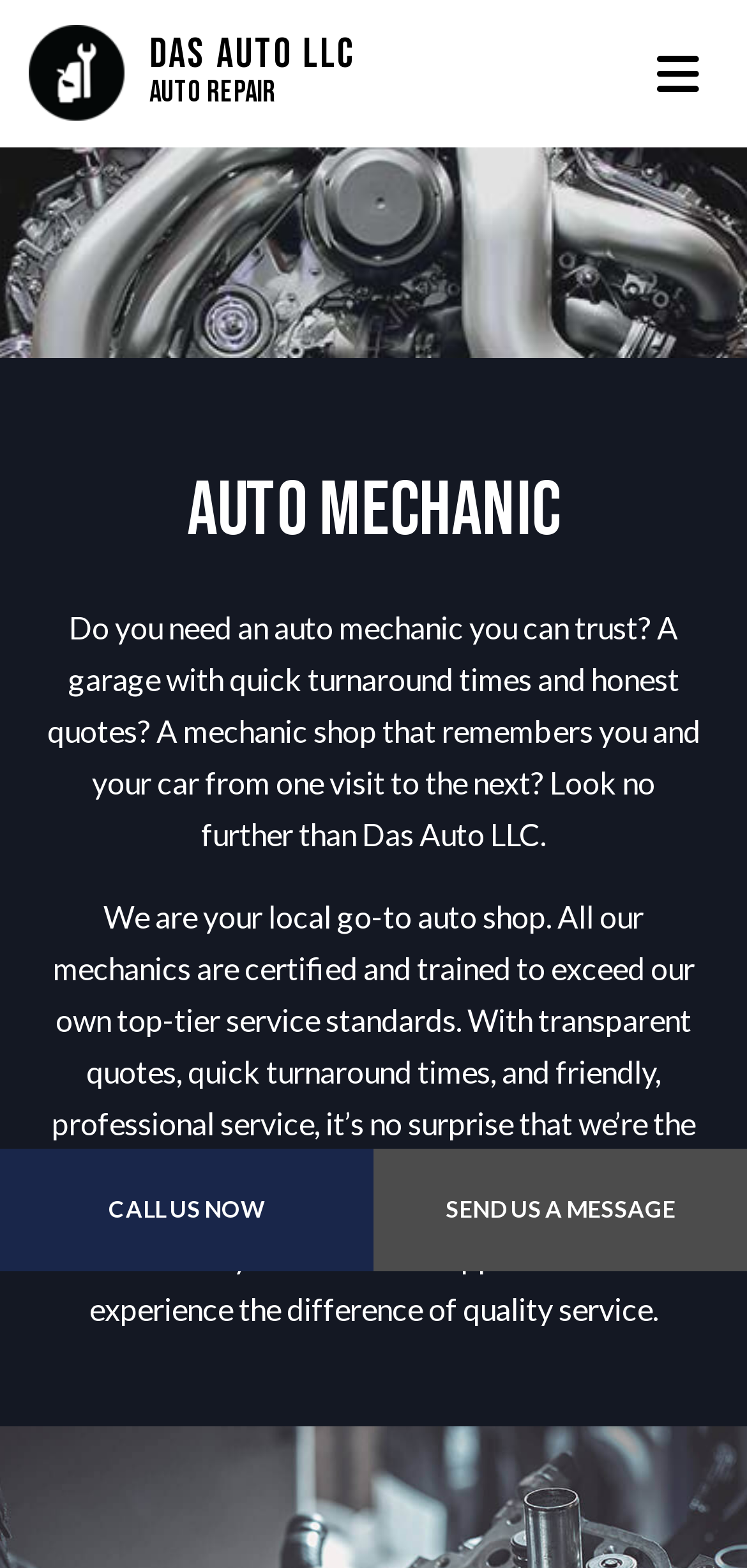Provide a one-word or short-phrase response to the question:
What is the purpose of the company?

Auto repair